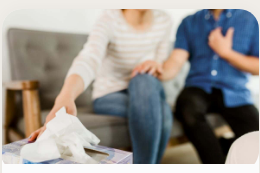Generate a comprehensive description of the image.

The image depicts a compassionate moment in a therapeutic setting, highlighting the emotional support often present during counseling sessions. A person, dressed in a striped long-sleeve shirt, reaches out to a tissue box, offering a comforting gesture to another individual seated nearby. This person, wearing a blue shirt, is depicted with a hand over their chest, possibly indicating vulnerability or emotional distress. The setting exudes a warm and inviting atmosphere, with a cozy sofa in the background, emphasizing the safe space often created in therapy, particularly through approaches like Emotionally Focused Therapy. The presence of tissues suggests a moment of emotional release, underscoring the importance of acknowledging and processing feelings in a supportive environment.